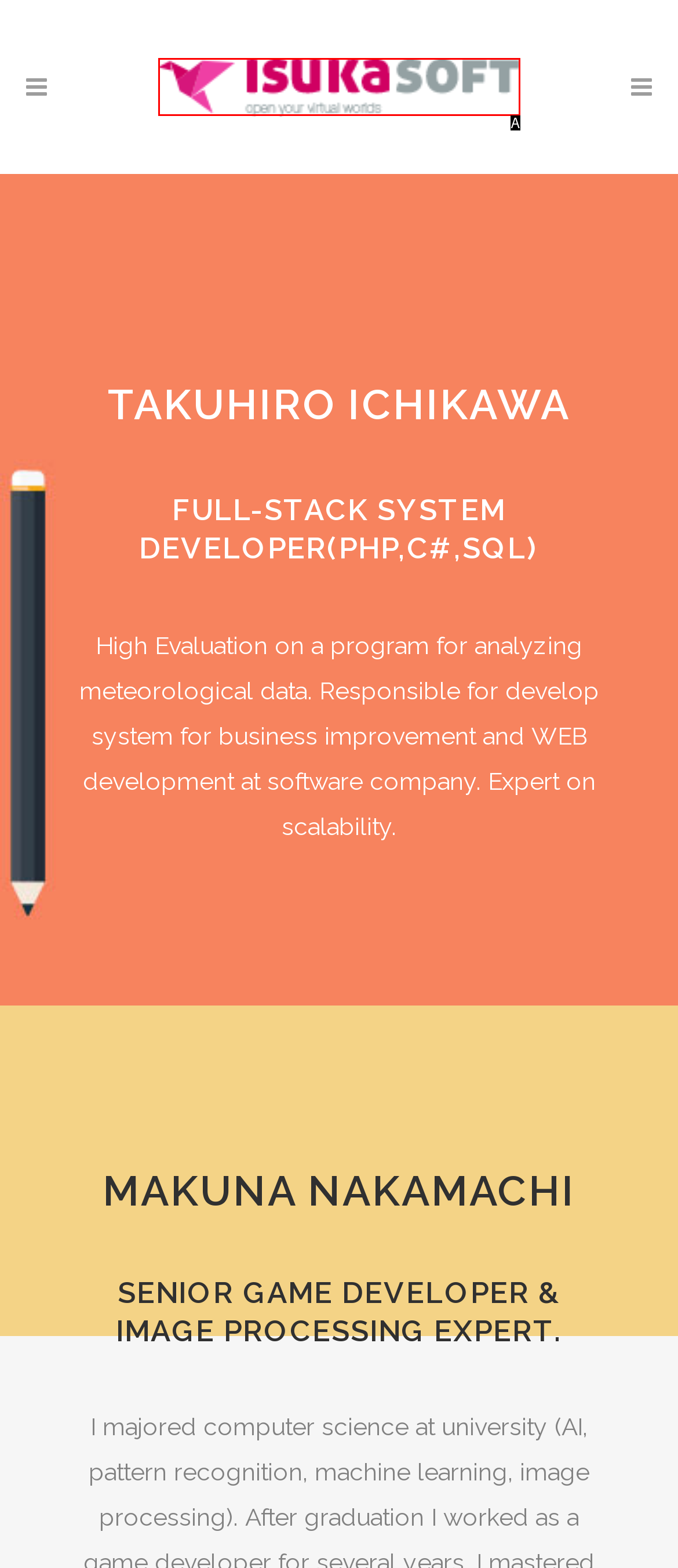Given the description: alt="Logo", select the HTML element that best matches it. Reply with the letter of your chosen option.

A